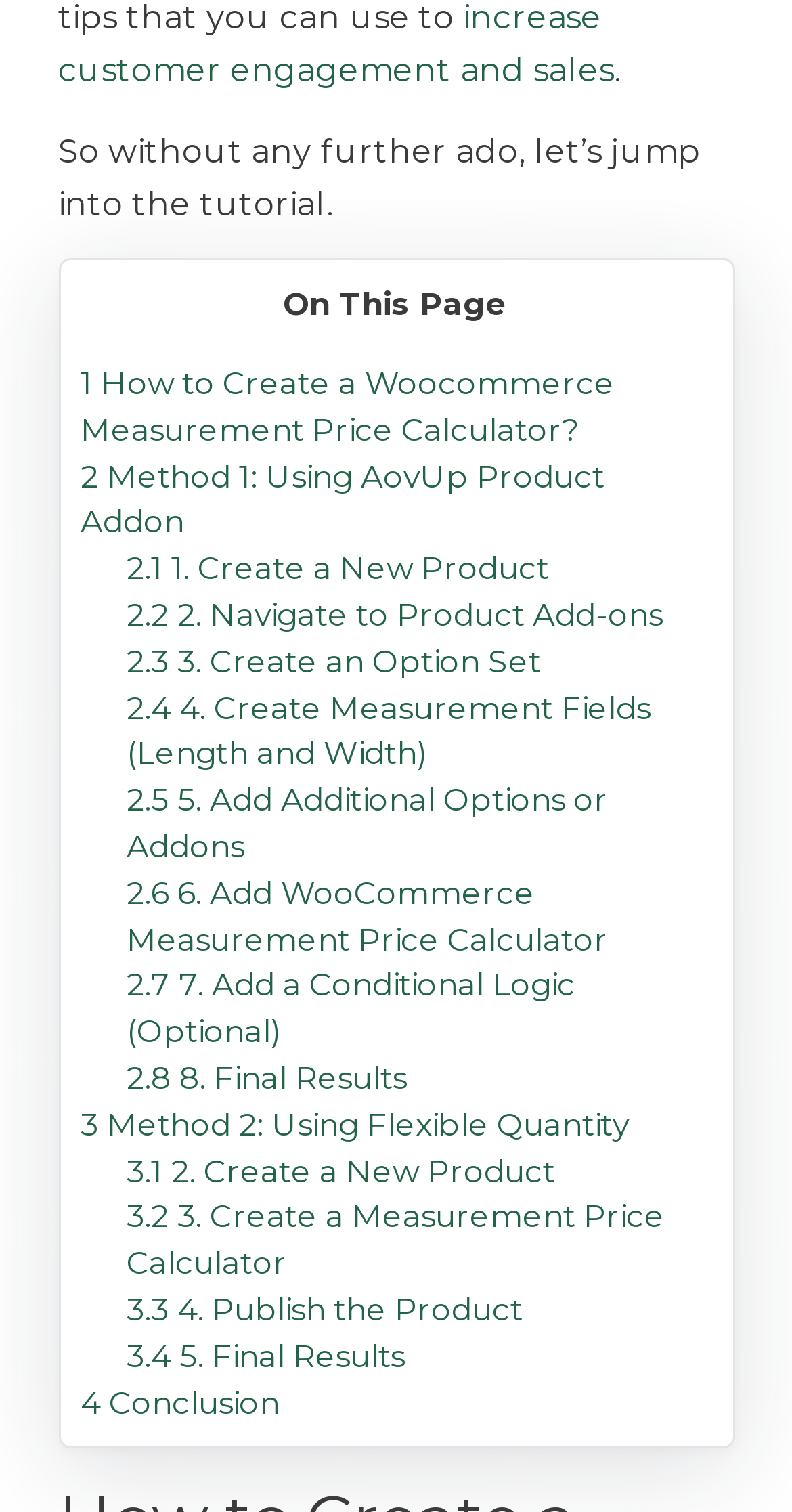Identify the bounding box for the UI element described as: "3.4 5. Final Results". The coordinates should be four float numbers between 0 and 1, i.e., [left, top, right, bottom].

[0.16, 0.884, 0.511, 0.909]